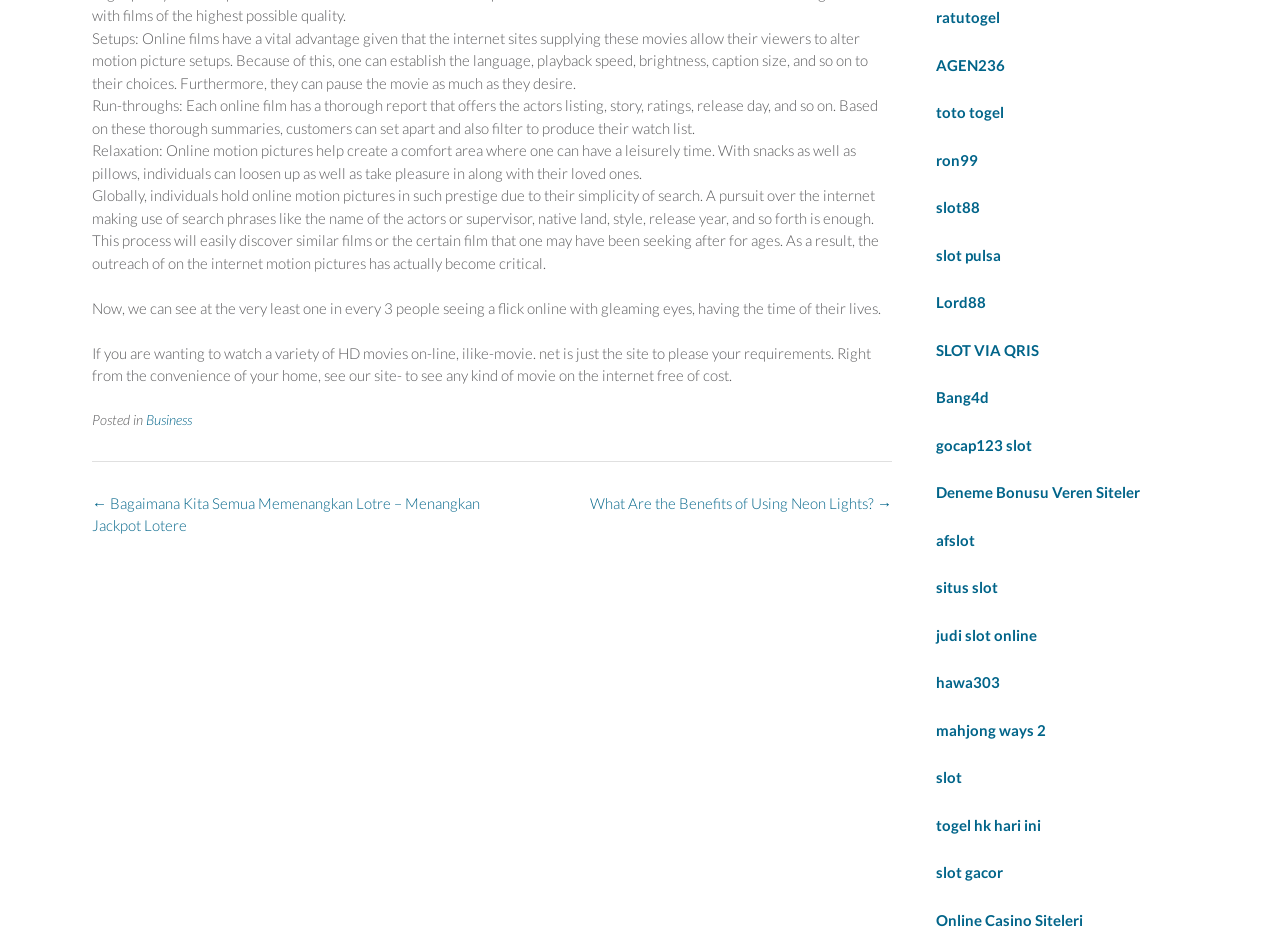Respond with a single word or short phrase to the following question: 
What is the main topic of the webpage?

Online movies